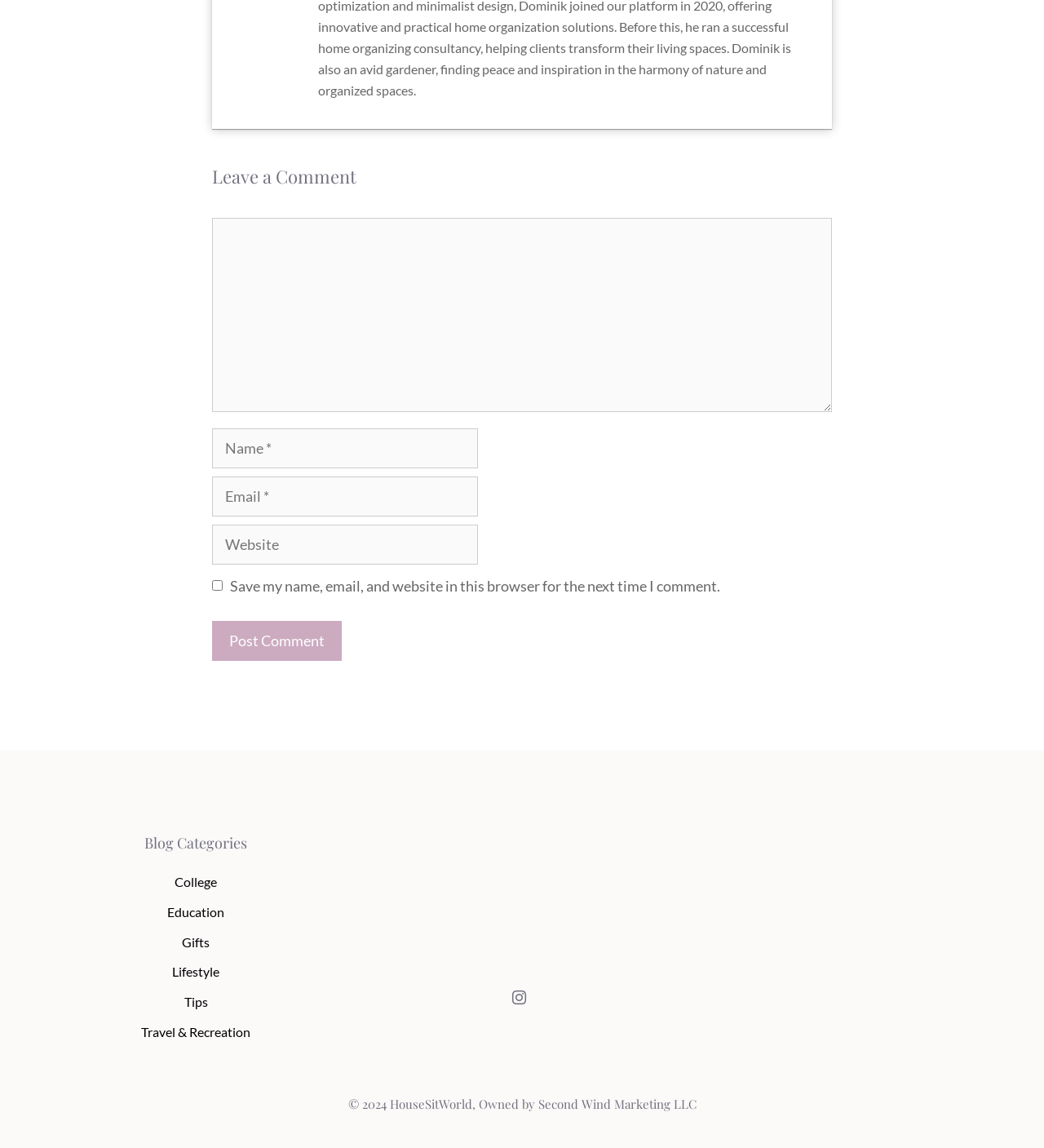Please find the bounding box coordinates of the element's region to be clicked to carry out this instruction: "Click the Post Comment button".

[0.203, 0.541, 0.327, 0.576]